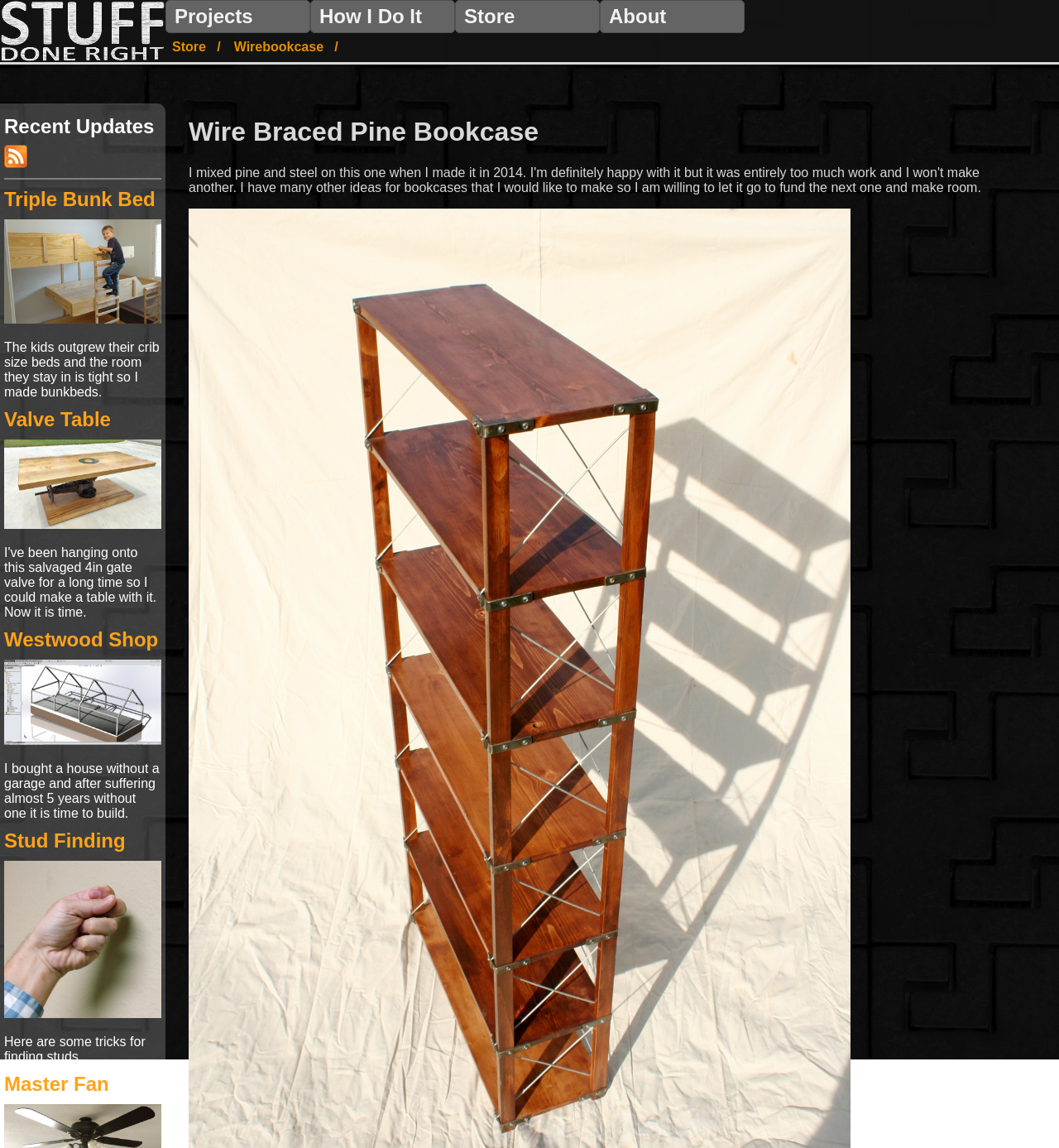What is the topic of the 'Recent Updates' section?
Using the image, provide a detailed and thorough answer to the question.

The 'Recent Updates' section contains links with descriptive text, such as 'Triple Bunk Bed' and 'Valve Table', which suggest that the topic of this section is DIY projects or woodworking.